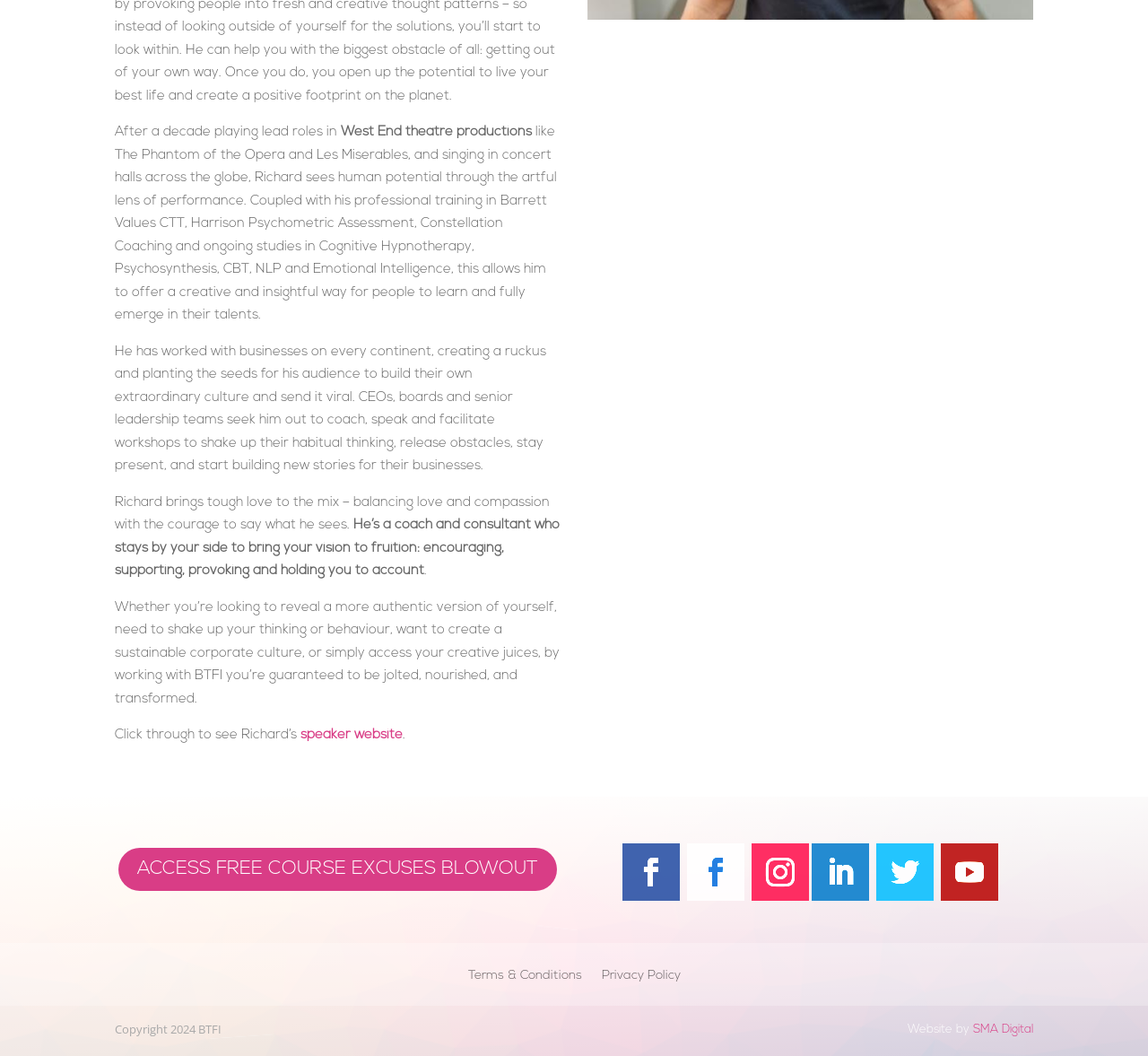Identify the bounding box for the element characterized by the following description: "Follow".

[0.599, 0.799, 0.649, 0.853]